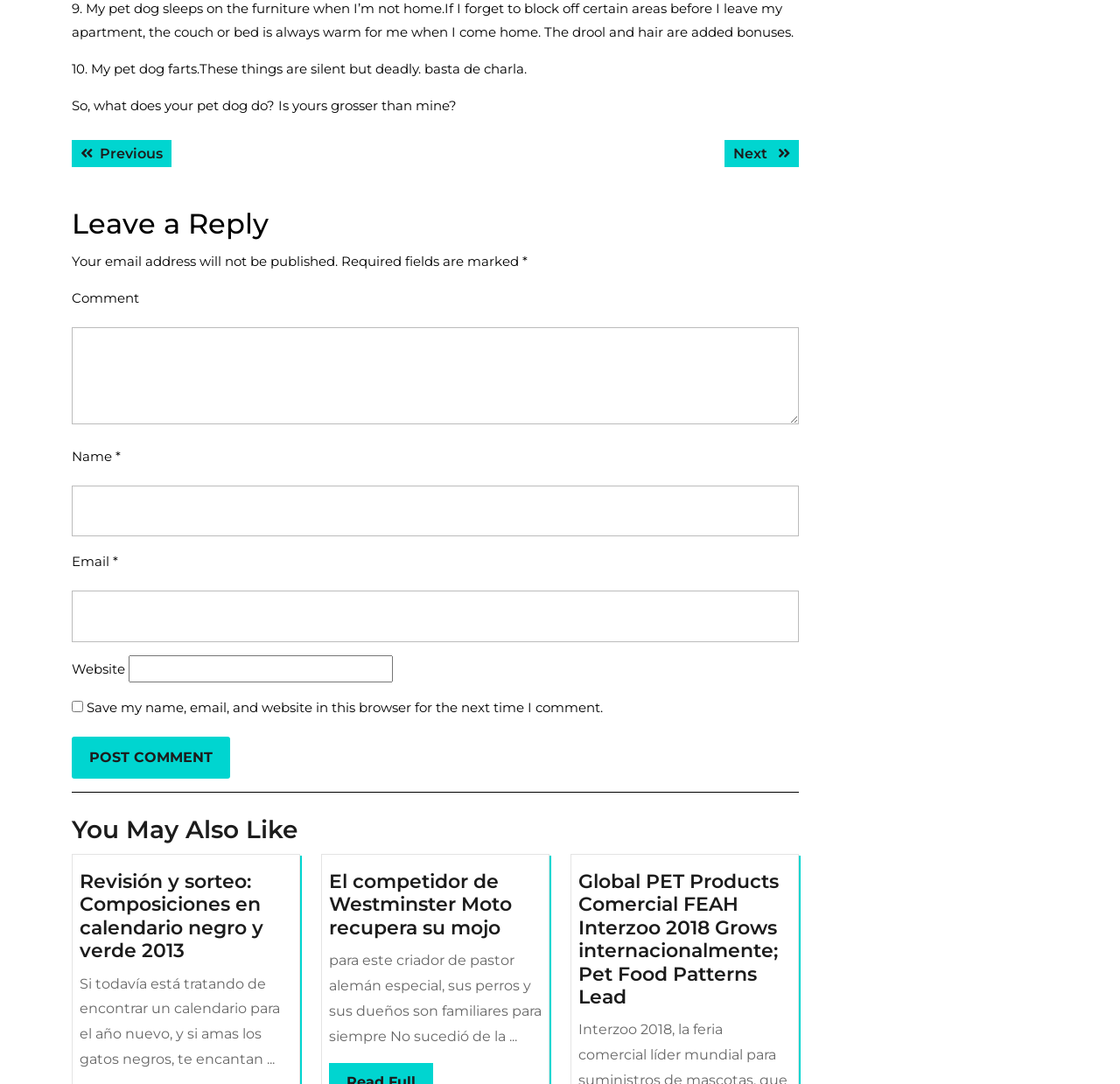Locate the coordinates of the bounding box for the clickable region that fulfills this instruction: "Leave a comment".

[0.064, 0.267, 0.124, 0.282]